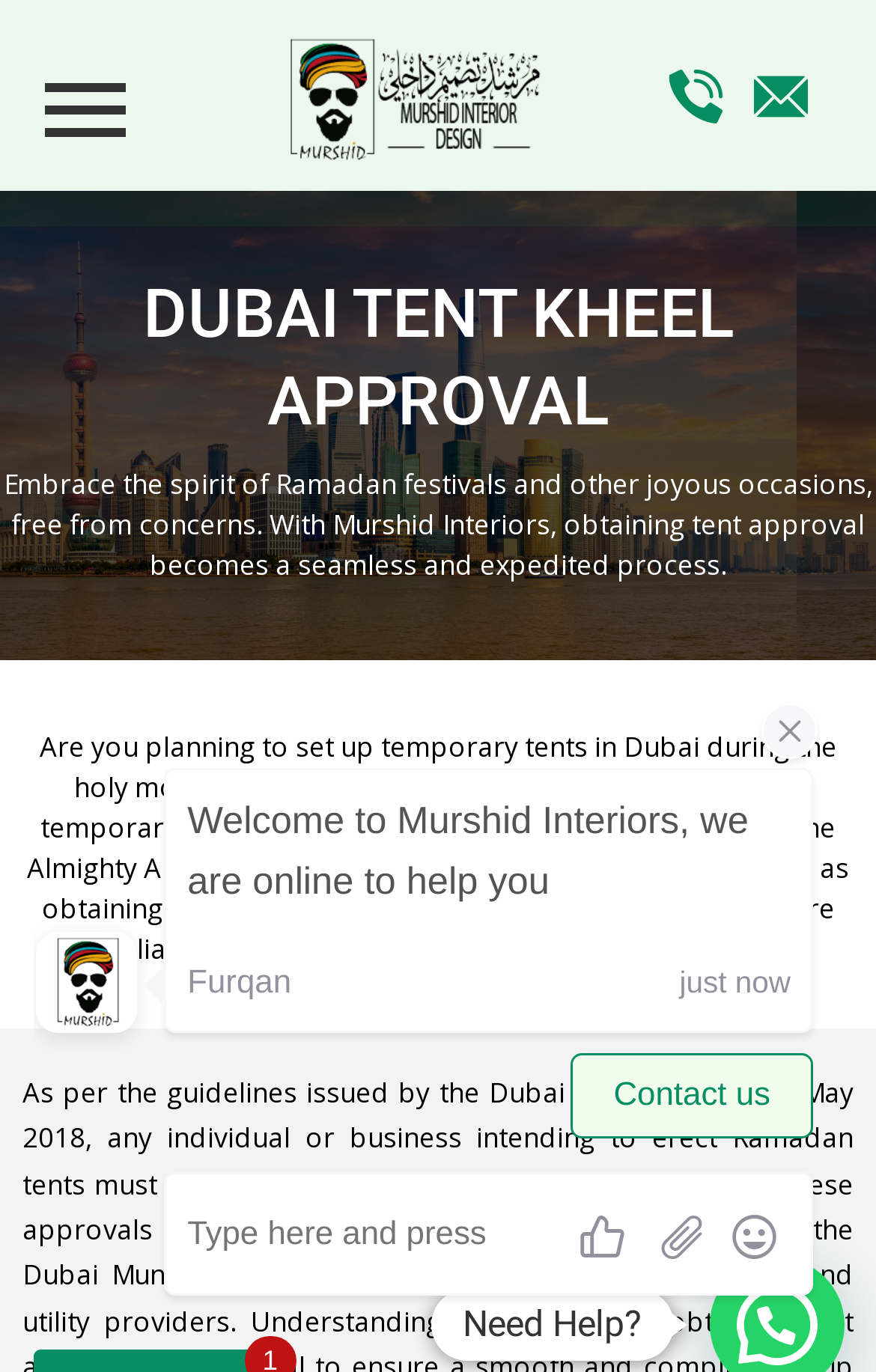Please identify the primary heading of the webpage and give its text content.

DUBAI TENT KHEEL APPROVAL